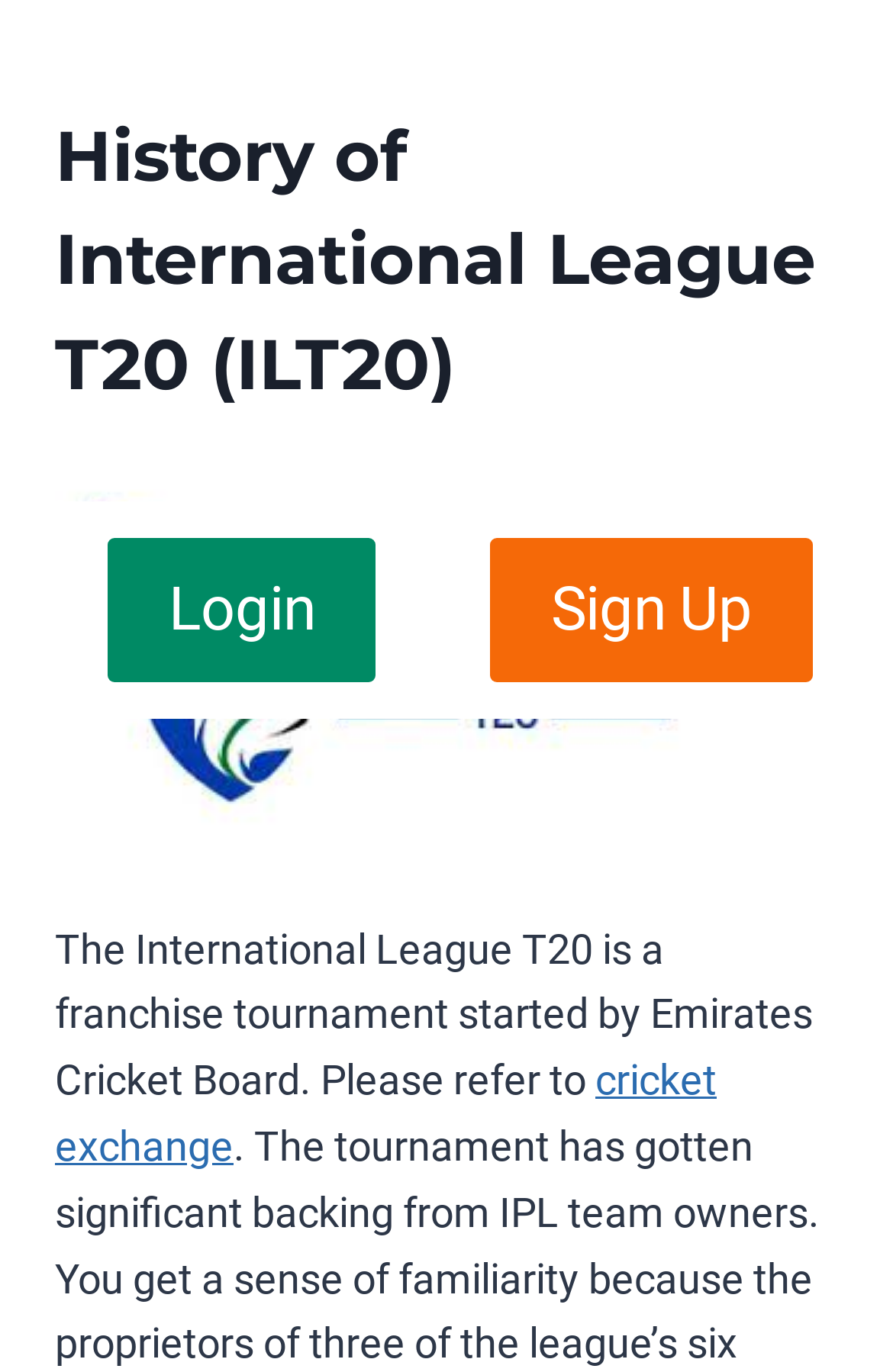Ascertain the bounding box coordinates for the UI element detailed here: "Money Prize and Other Awards". The coordinates should be provided as [left, top, right, bottom] with each value being a float between 0 and 1.

[0.123, 0.205, 0.754, 0.24]